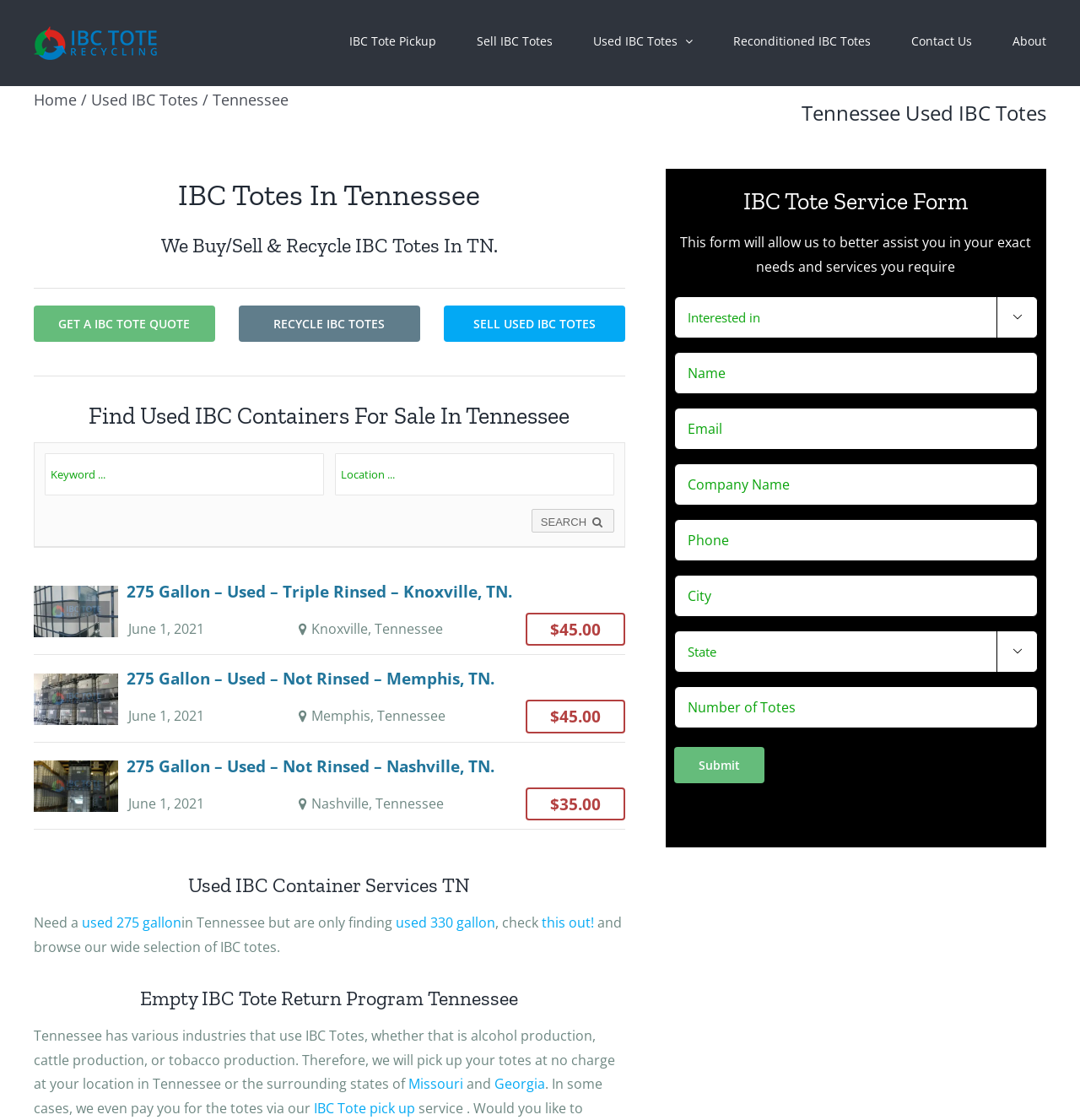Identify the bounding box coordinates of the clickable region necessary to fulfill the following instruction: "Search for used IBC containers". The bounding box coordinates should be four float numbers between 0 and 1, i.e., [left, top, right, bottom].

[0.492, 0.455, 0.569, 0.476]